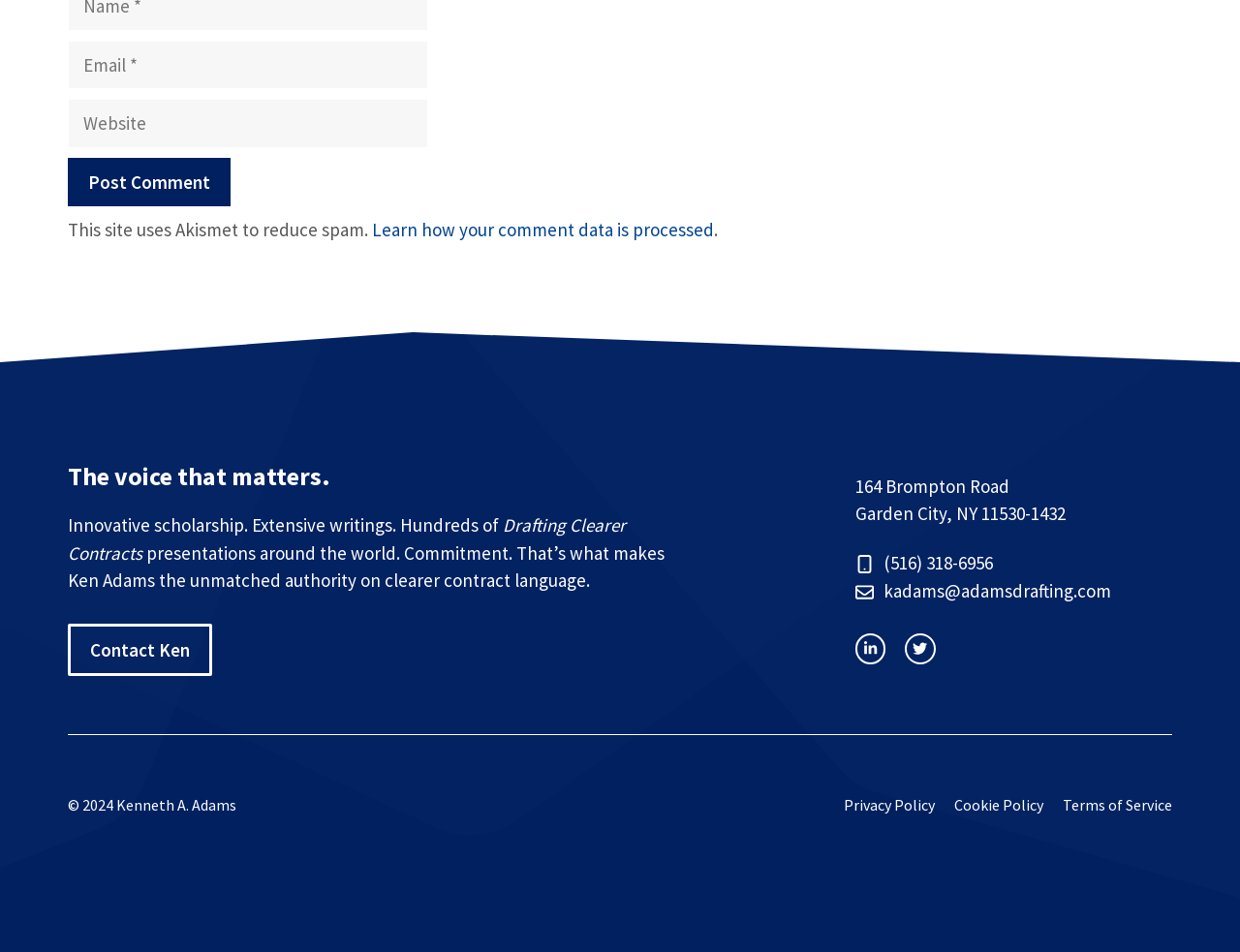What is the location of Ken Adams' office?
Refer to the screenshot and deliver a thorough answer to the question presented.

The webpage provides an address, '164 Brompton Road, Garden City, NY 11530-1432', which suggests that this is the location of Ken Adams' office.